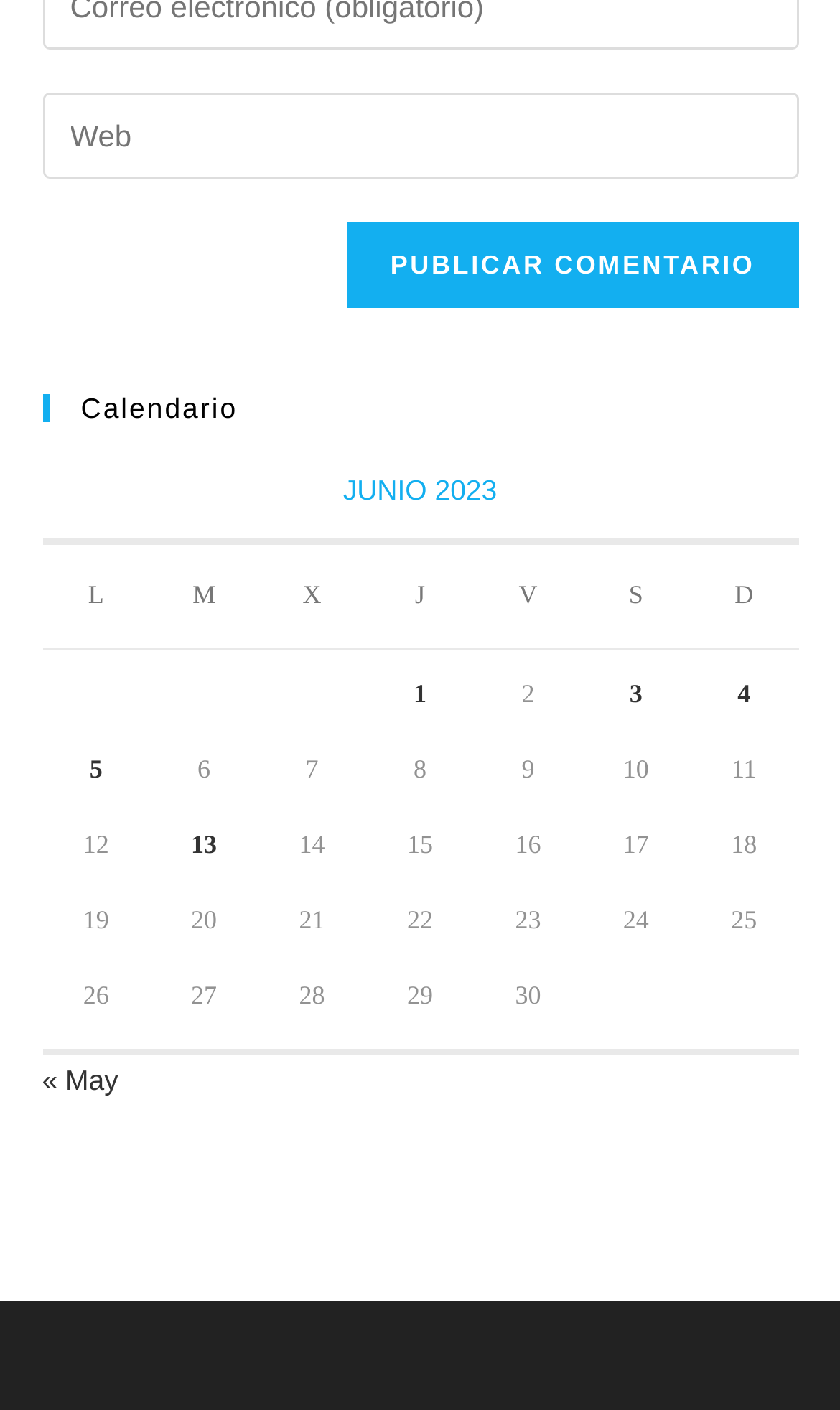Using the information in the image, give a detailed answer to the following question: What is the title of the calendar?

The calendar title is 'JUNIO 2023' which indicates that it is displaying the dates for June 2023.